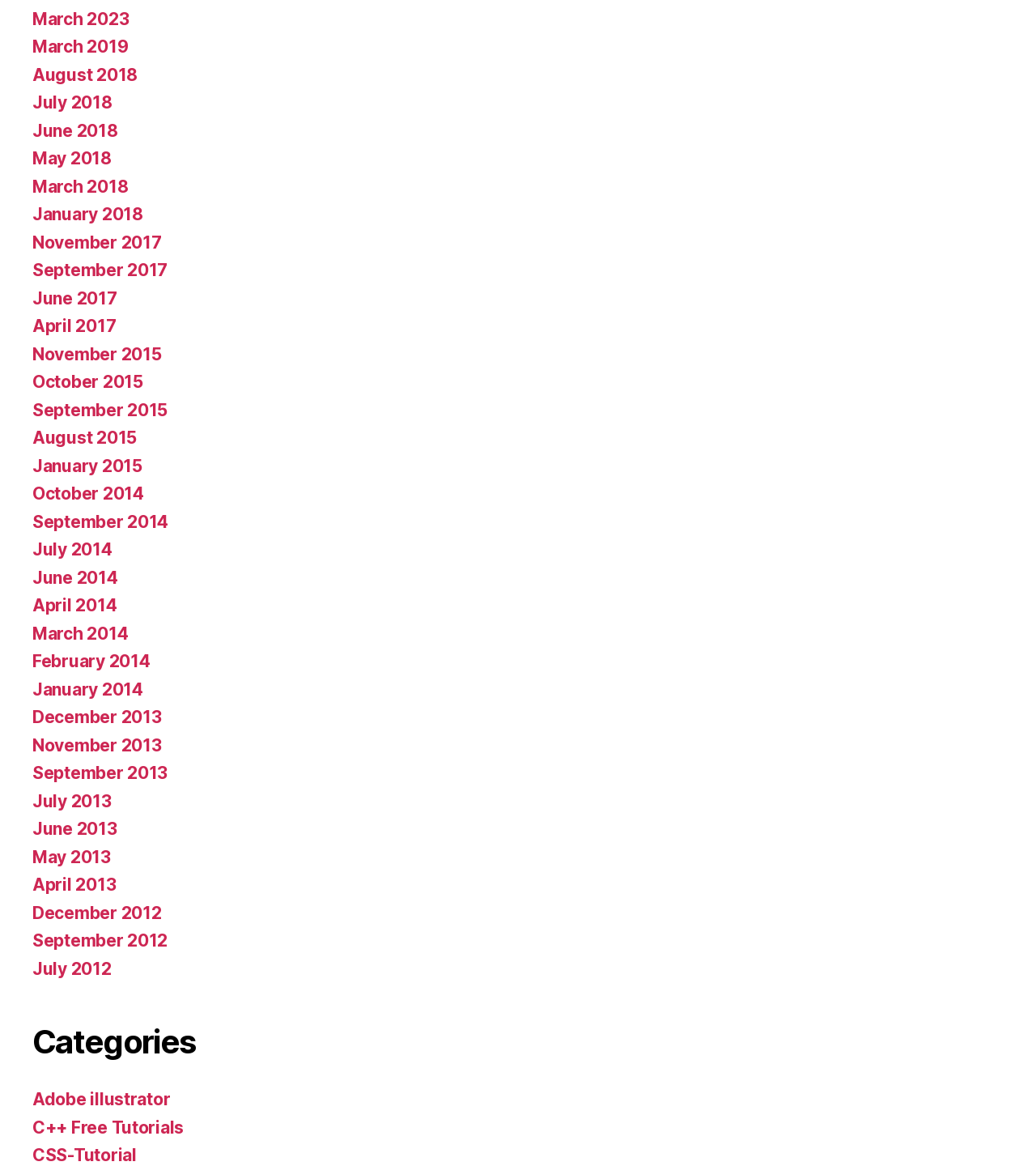Find the bounding box coordinates of the element to click in order to complete the given instruction: "Learn about Adobe illustrator."

[0.031, 0.934, 0.164, 0.951]